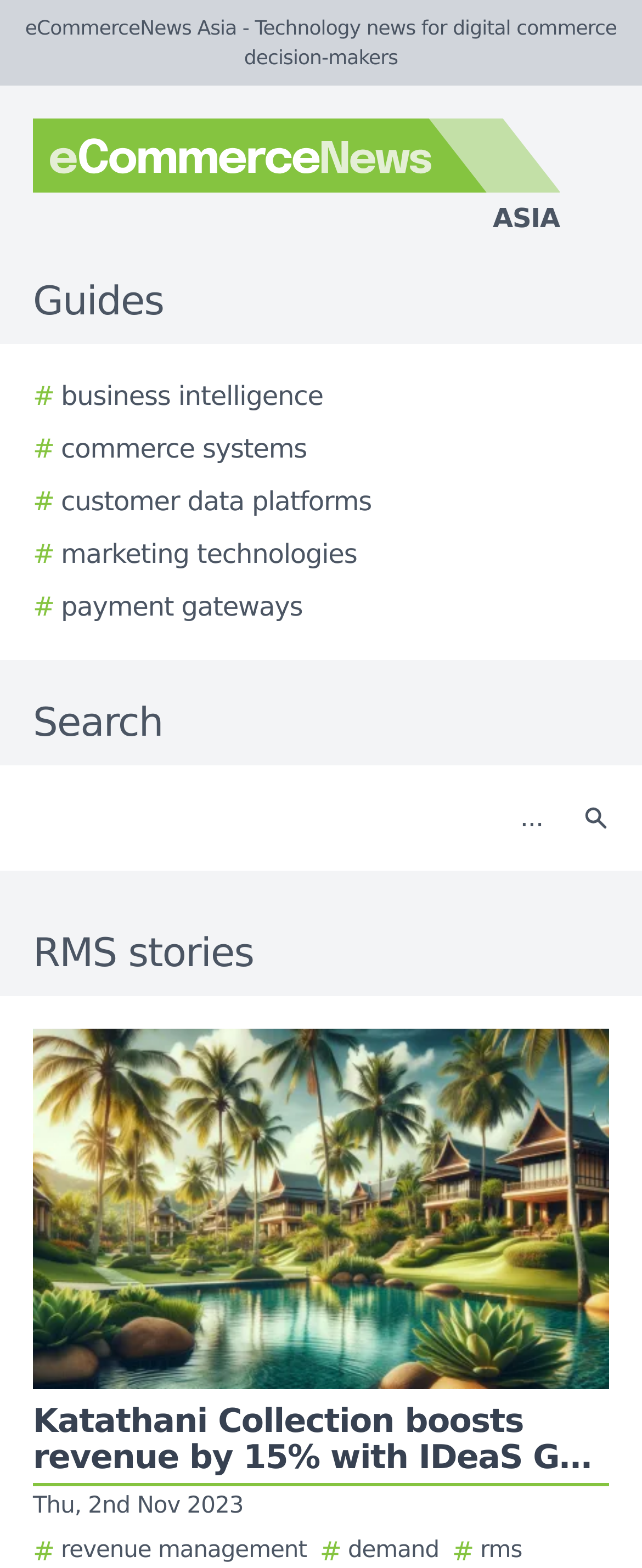Please specify the bounding box coordinates for the clickable region that will help you carry out the instruction: "Watch 37signals on YouTube".

None